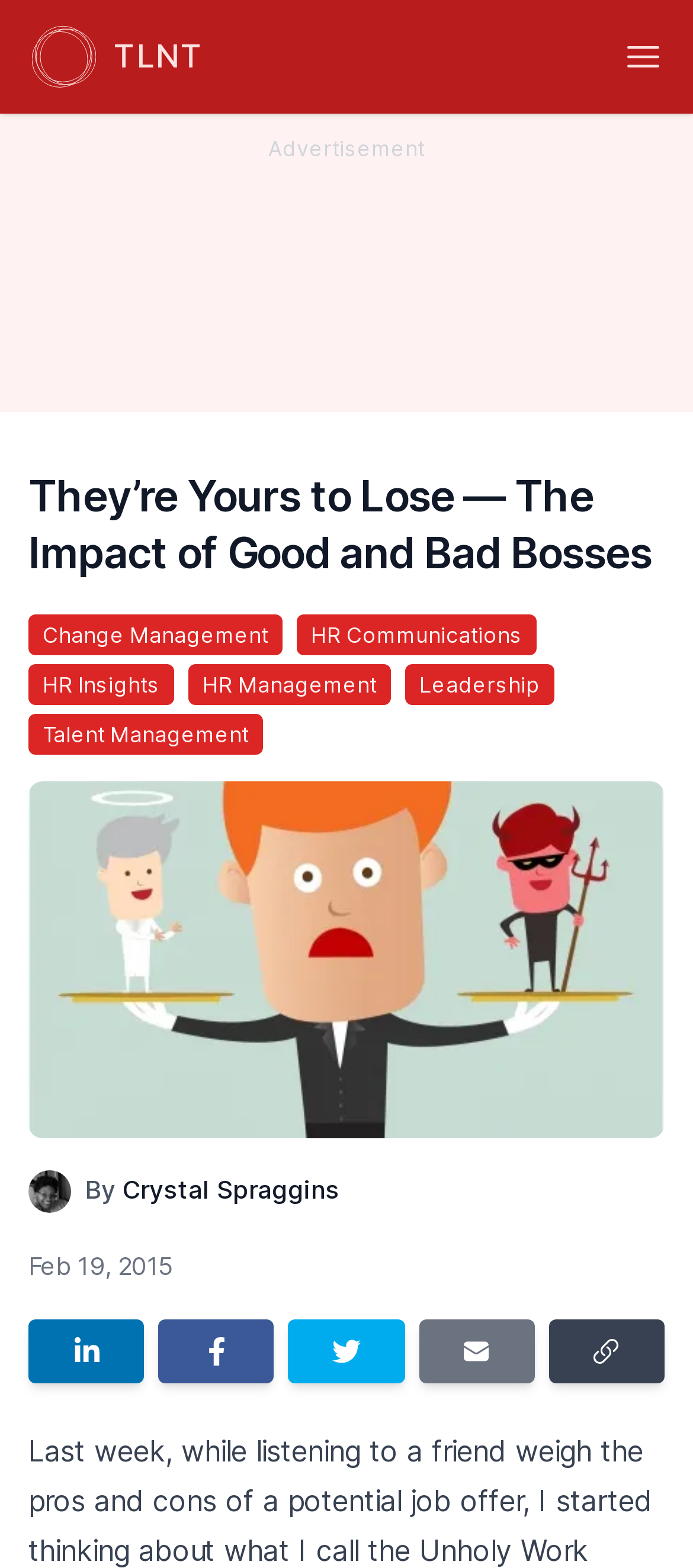Convey a detailed summary of the webpage, mentioning all key elements.

This webpage is an article titled "They’re Yours to Lose — The Impact of Good and Bad Bosses" on the TLNT website. At the top left, there is a link to the TLNT website, accompanied by a small image. On the top right, there is a button to open a menu. Below the title, there is an advertisement section.

The main content of the article is divided into sections. There are six links to related topics, including "Change Management", "HR Communications", "HR Insights", "HR Management", "Leadership", and "Talent Management", arranged horizontally across the page.

Below these links, there is a large image, which is the main image of the article. The article's author, Crystal Spraggins, is credited below the image, along with the publication date, February 19, 2015.

At the bottom of the page, there are four links to share the article on social media platforms, including LinkedIn, Facebook, Twitter, and email. Each link is accompanied by a small image representing the respective platform. There is also a button to copy the link to the article.